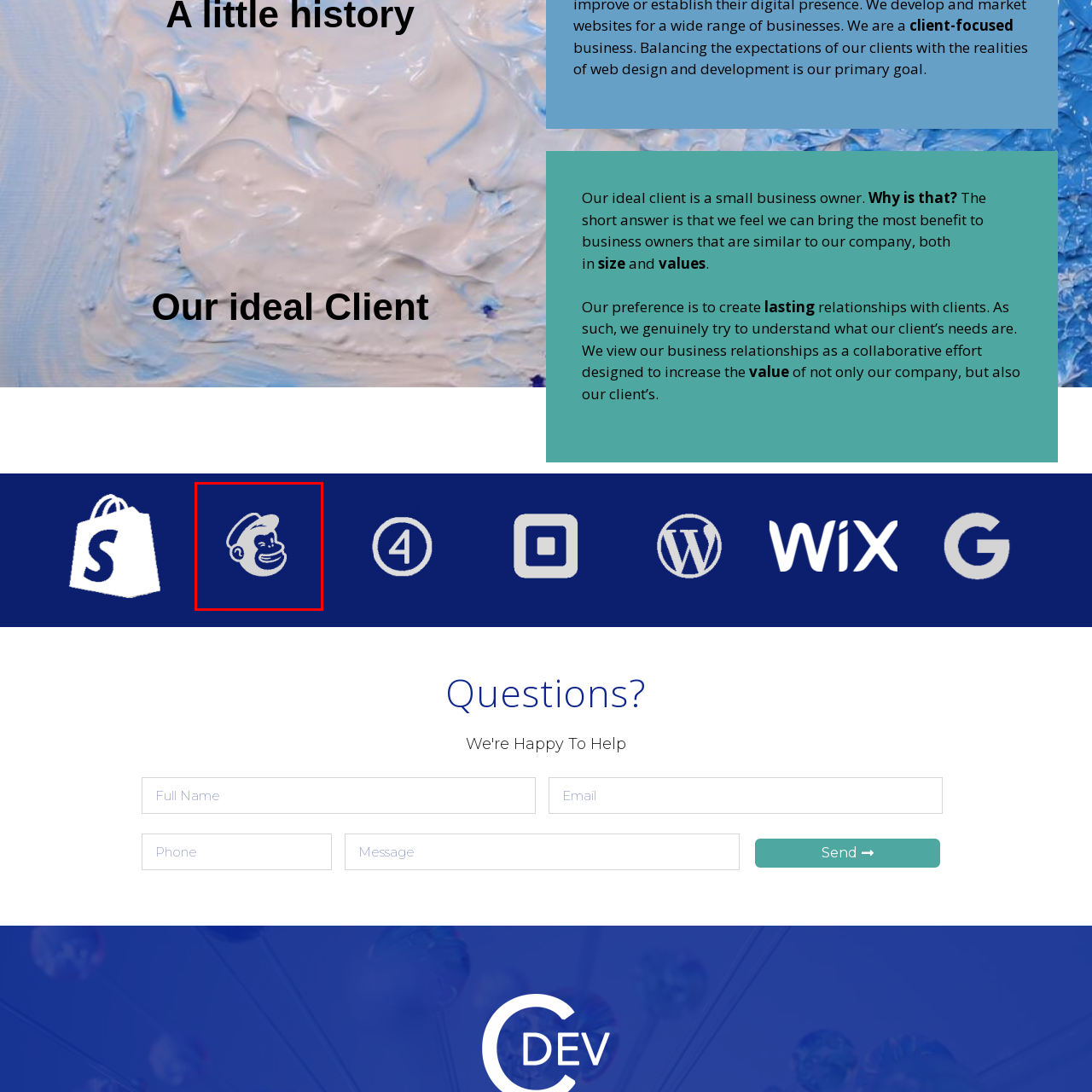What type of businesses does MailChimp focus on?
Please review the image inside the red bounding box and answer using a single word or phrase.

Small businesses